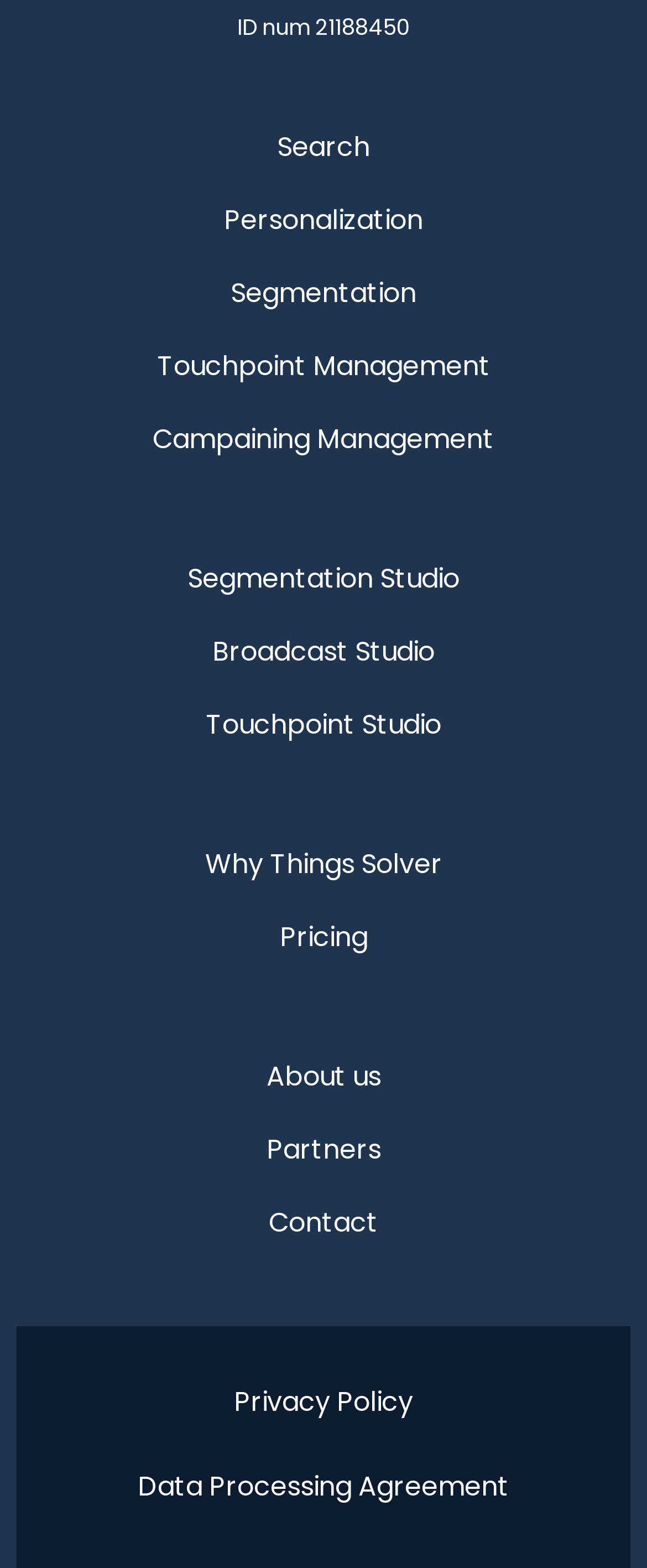Can you determine the bounding box coordinates of the area that needs to be clicked to fulfill the following instruction: "Go to Segmentation"?

[0.051, 0.164, 0.949, 0.211]